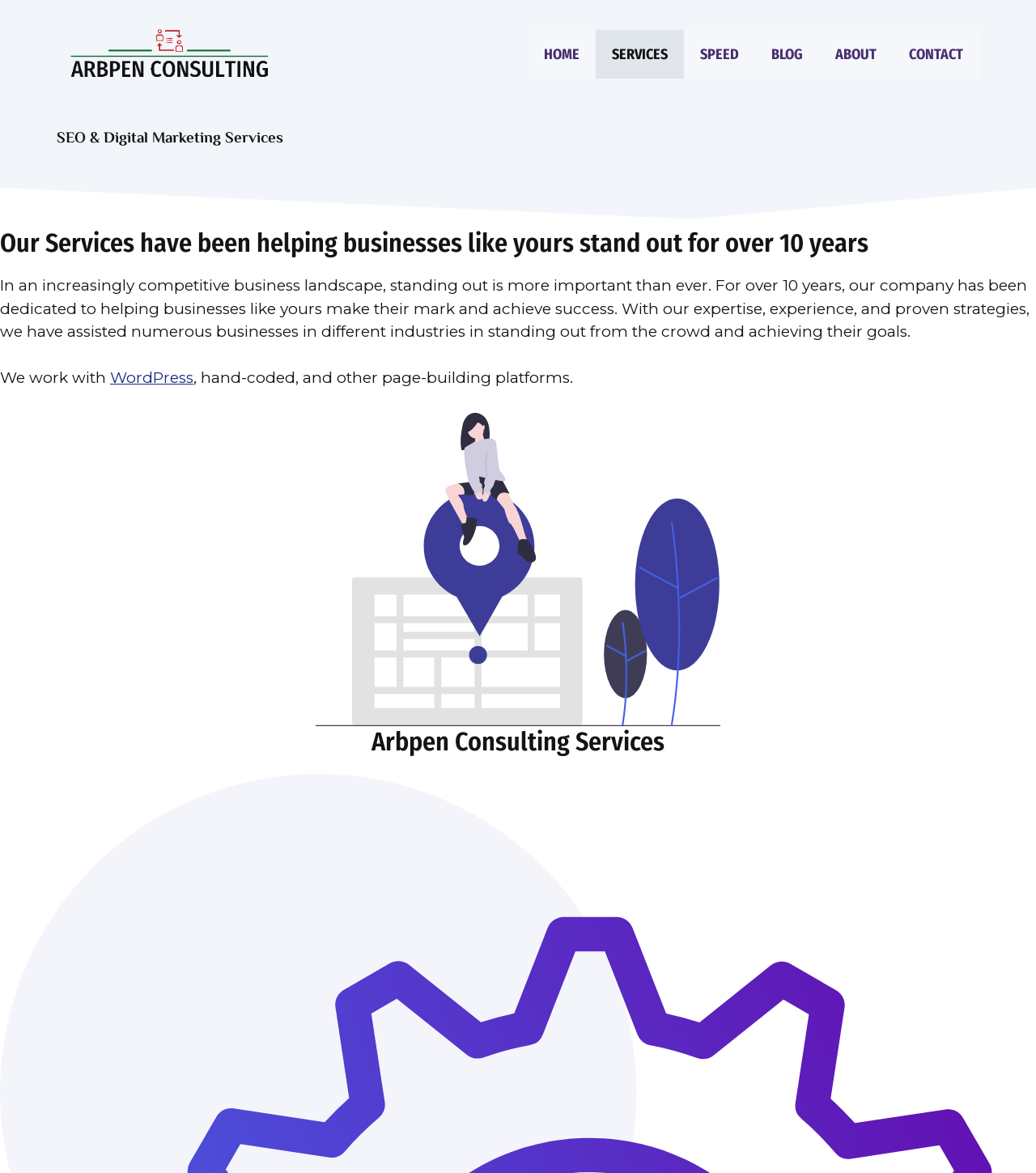How long has the company been in business?
Please provide a comprehensive and detailed answer to the question.

The company has been in business for over 10 years, as mentioned in the text 'For over 10 years, our company has been dedicated to helping businesses like yours make their mark and achieve success'.